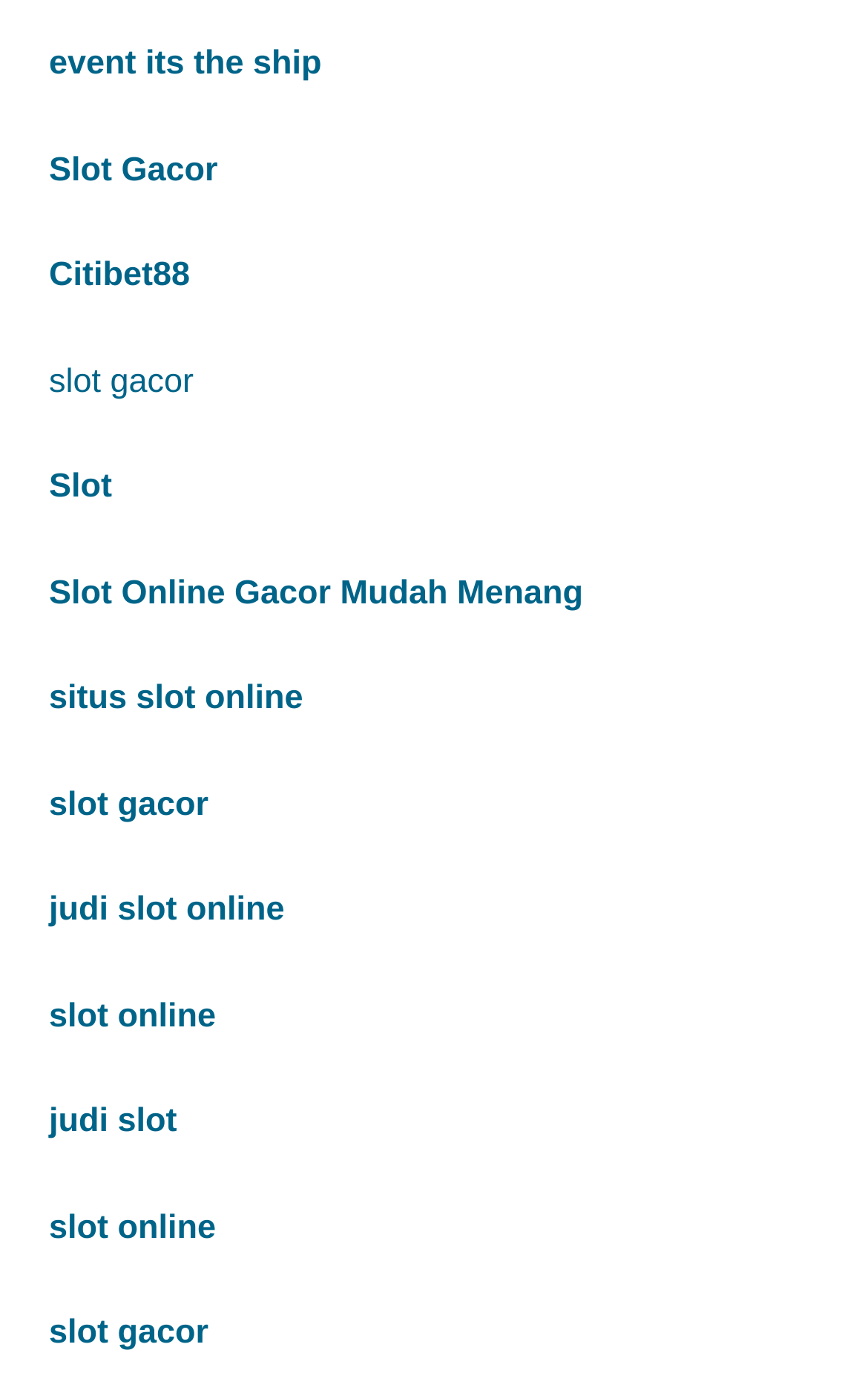Find the bounding box of the web element that fits this description: "Slot".

[0.056, 0.341, 0.129, 0.369]